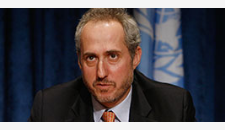What is the location of the UNRWA headquarters?
Please provide a single word or phrase as your answer based on the image.

Occupied East Jerusalem